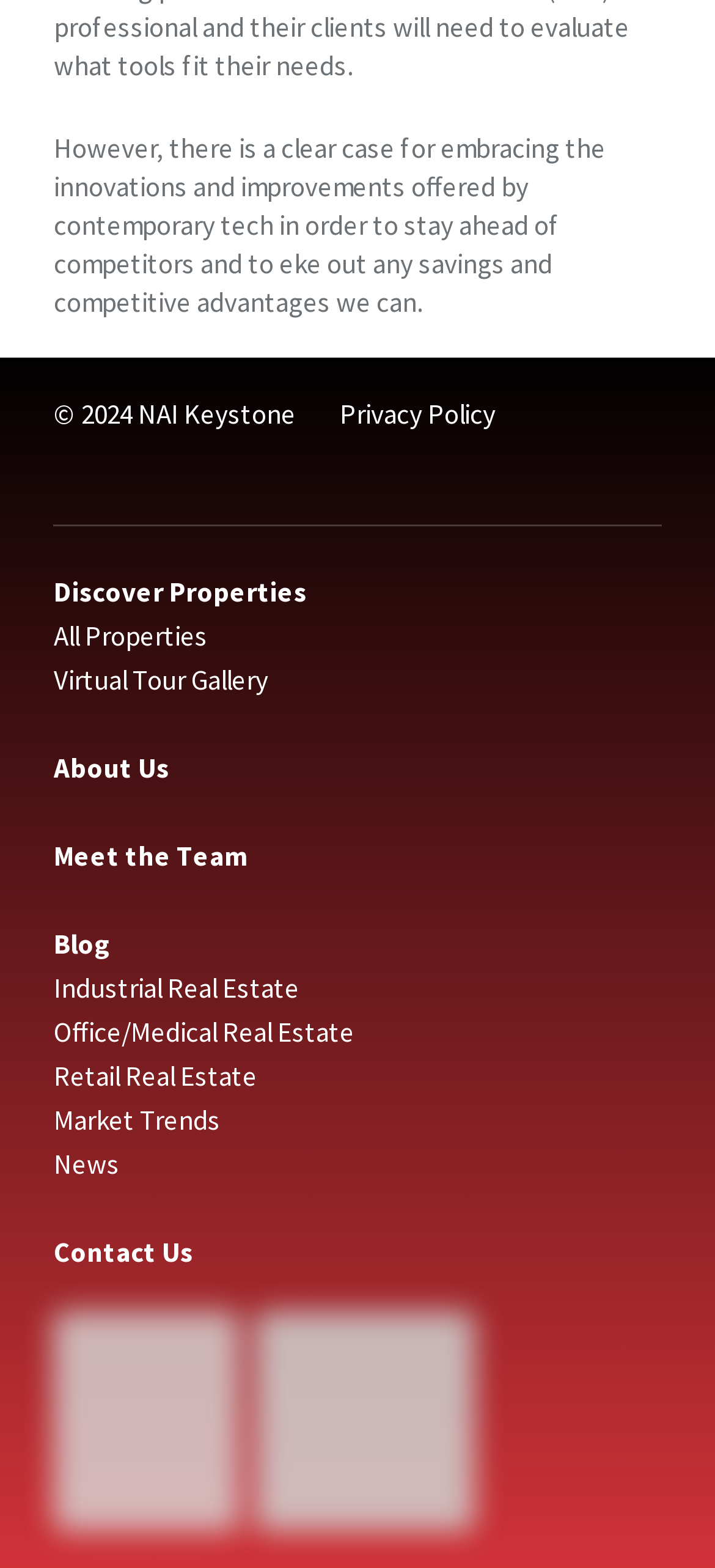Find the bounding box coordinates of the element I should click to carry out the following instruction: "View the privacy policy".

[0.475, 0.253, 0.693, 0.275]